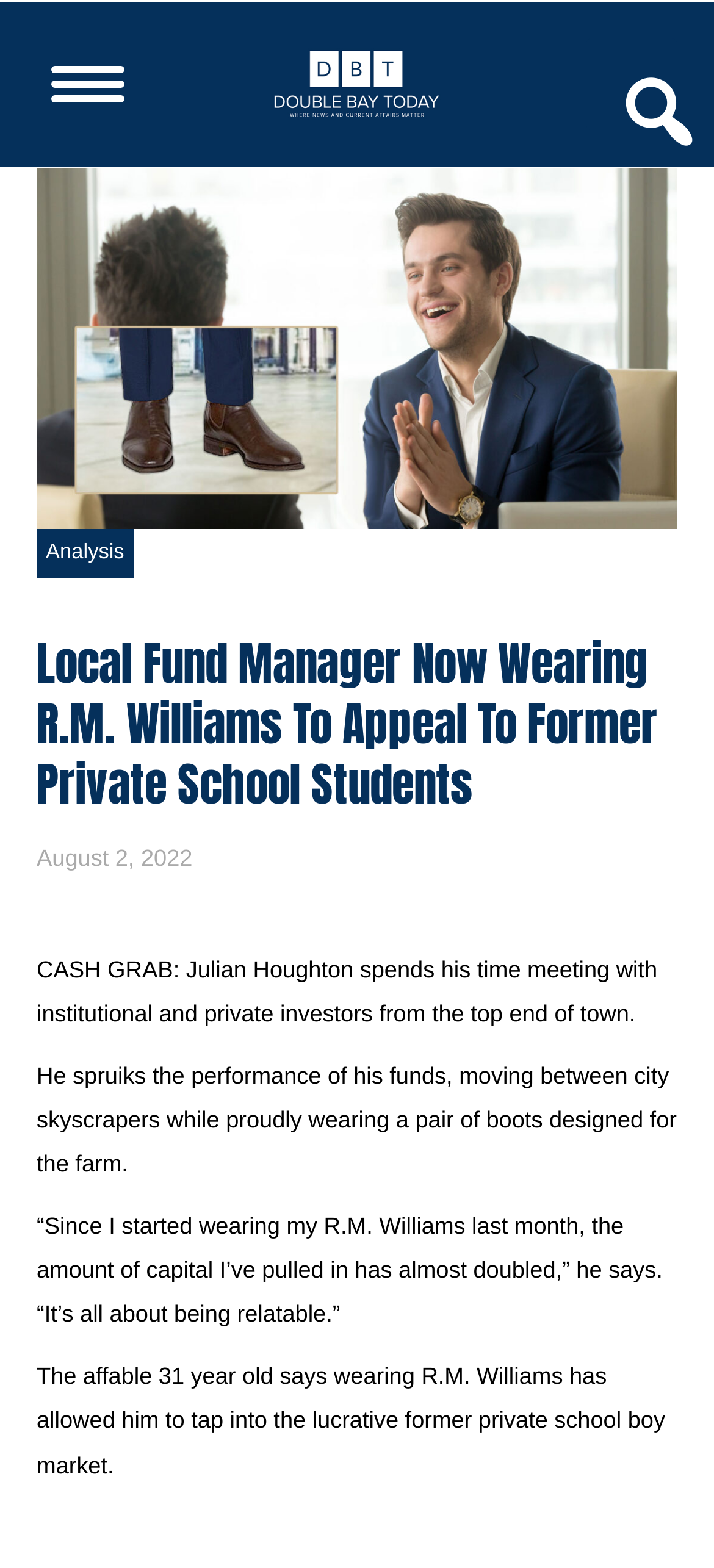What is the purpose of Julian Houghton wearing R.M. Williams boots?
Using the screenshot, give a one-word or short phrase answer.

To be relatable